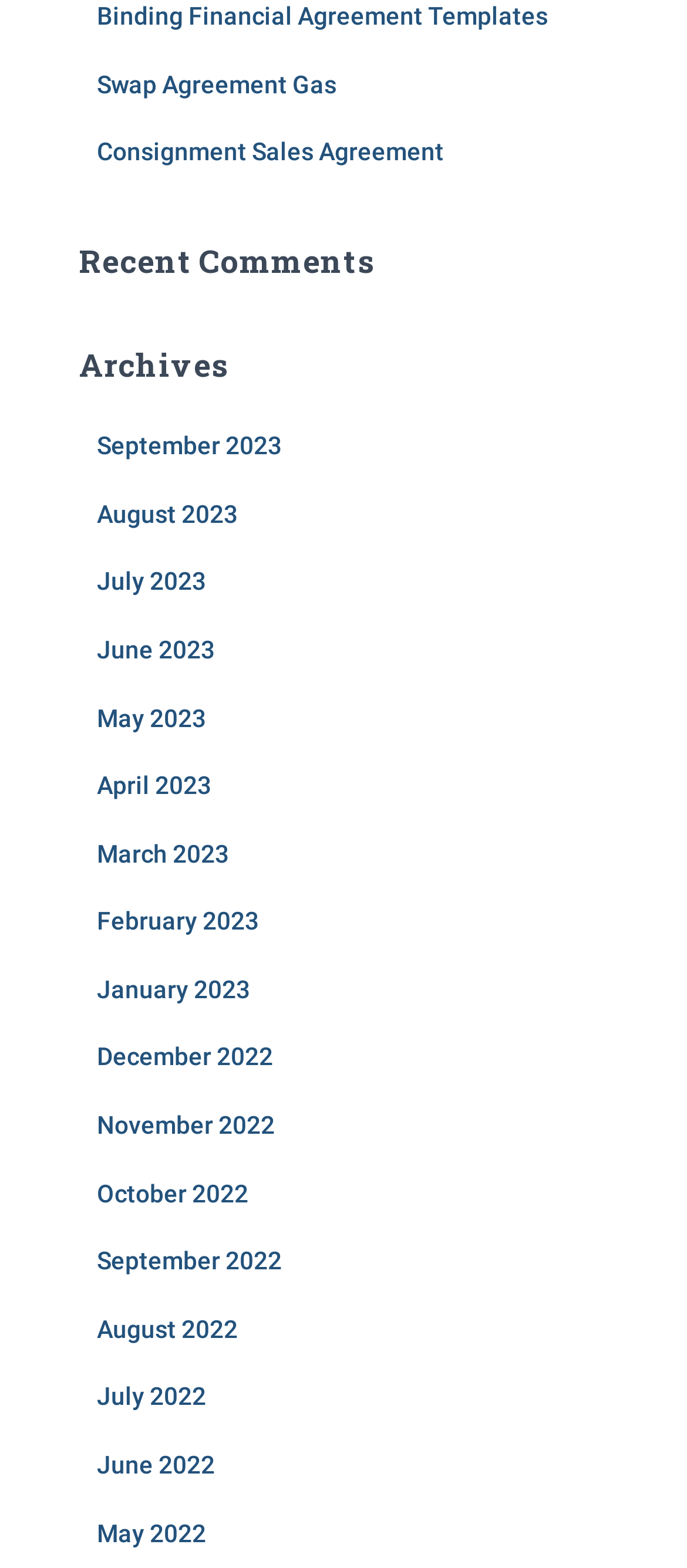Bounding box coordinates are to be given in the format (top-left x, top-left y, bottom-right x, bottom-right y). All values must be floating point numbers between 0 and 1. Provide the bounding box coordinate for the UI element described as: Consignment Sales Agreement

[0.141, 0.088, 0.646, 0.106]